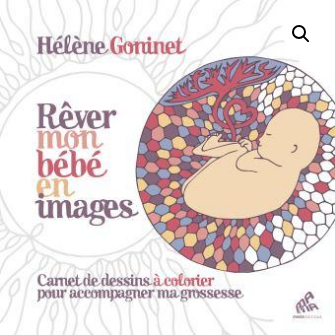What is the fetus surrounded by?
Using the image, provide a concise answer in one word or a short phrase.

Vibrant, intricate patterns